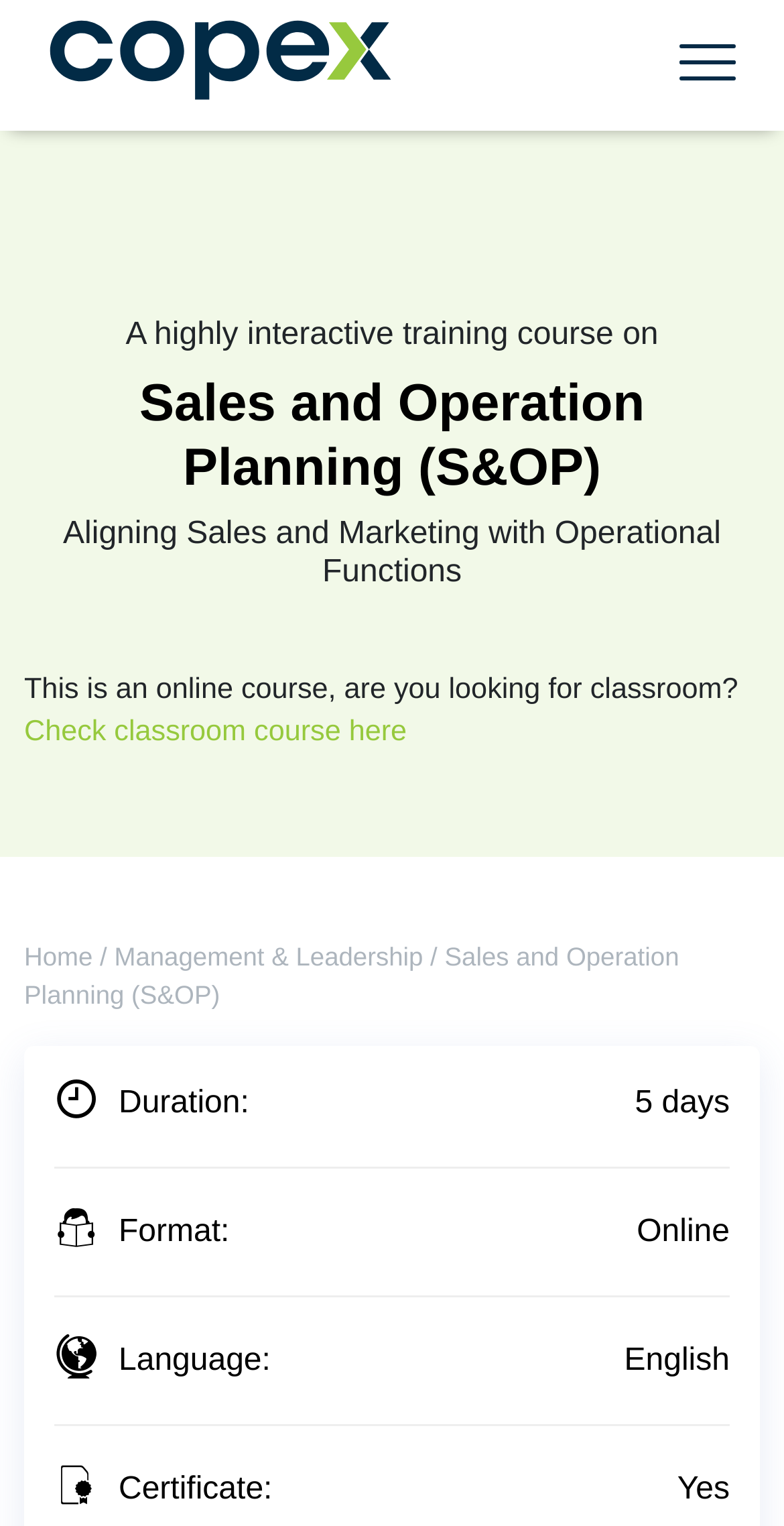Refer to the image and provide an in-depth answer to the question: 
What is the duration of the online course?

The duration of the online course is mentioned in the webpage as '5 days', which is located below the course title and description.